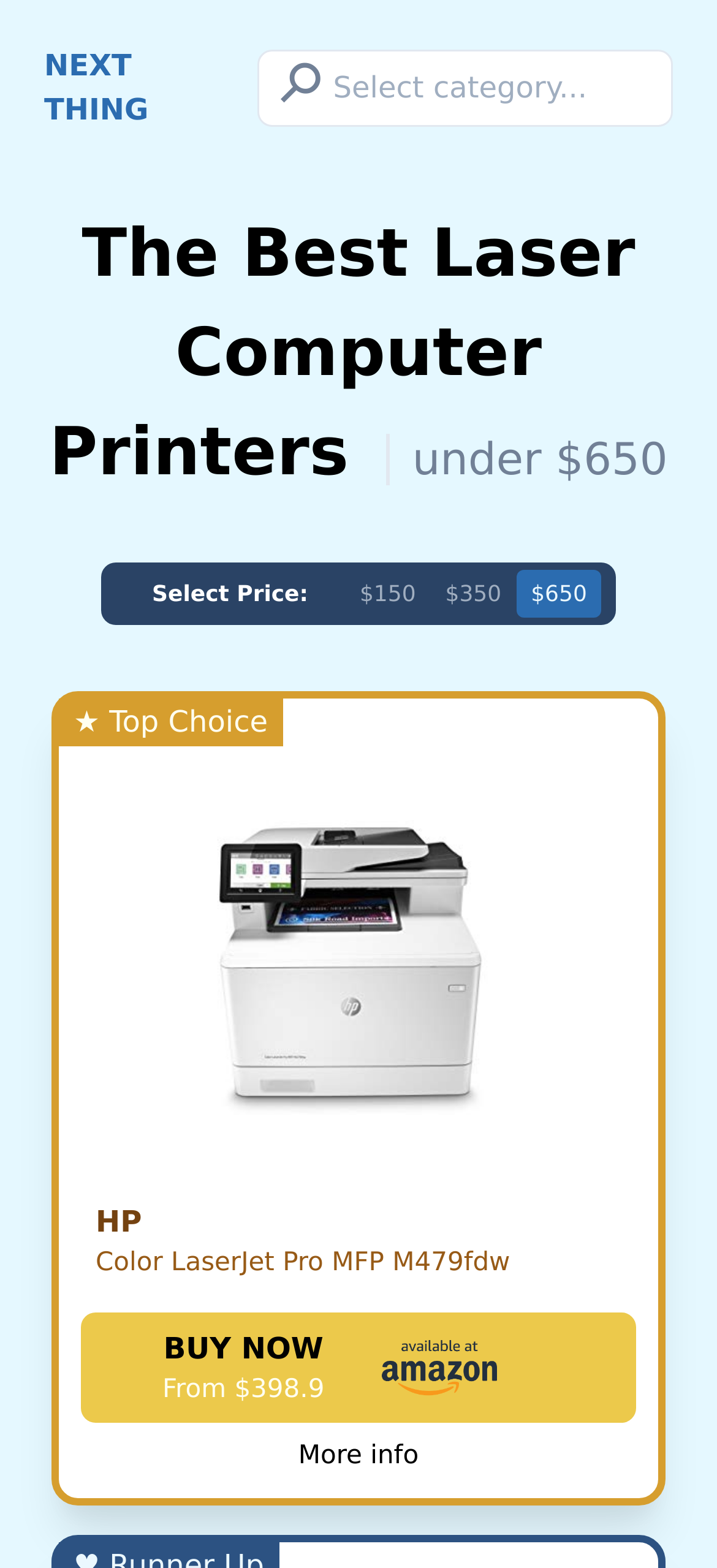Give a detailed overview of the webpage's appearance and contents.

The webpage is about comparing and selecting the best laser computer printers under $650. At the top left, there is a link to "NEXT THING". Next to it, there is a dropdown textbox to select a category. A small icon '⚲' is located to the right of the textbox. 

Below these elements, there is a heading that reads "The Best Laser Computer Printers under $650", which spans almost the entire width of the page. 

On the left side of the page, there is a section to filter by price, with the label "Select Price:" followed by three links to filter by different price ranges: $150, $350, and $650. 

Below the price filter section, there is a recommendation labeled "★ Top Choice". To the right of this label, there is an image of a printer, specifically the "HP Color LaserJet Pro MFP M479fdw", with a link to view the image. Below the image, there are two links: "BUY NOW From $398.9" with a small image to the right, and "More info" at the bottom left.